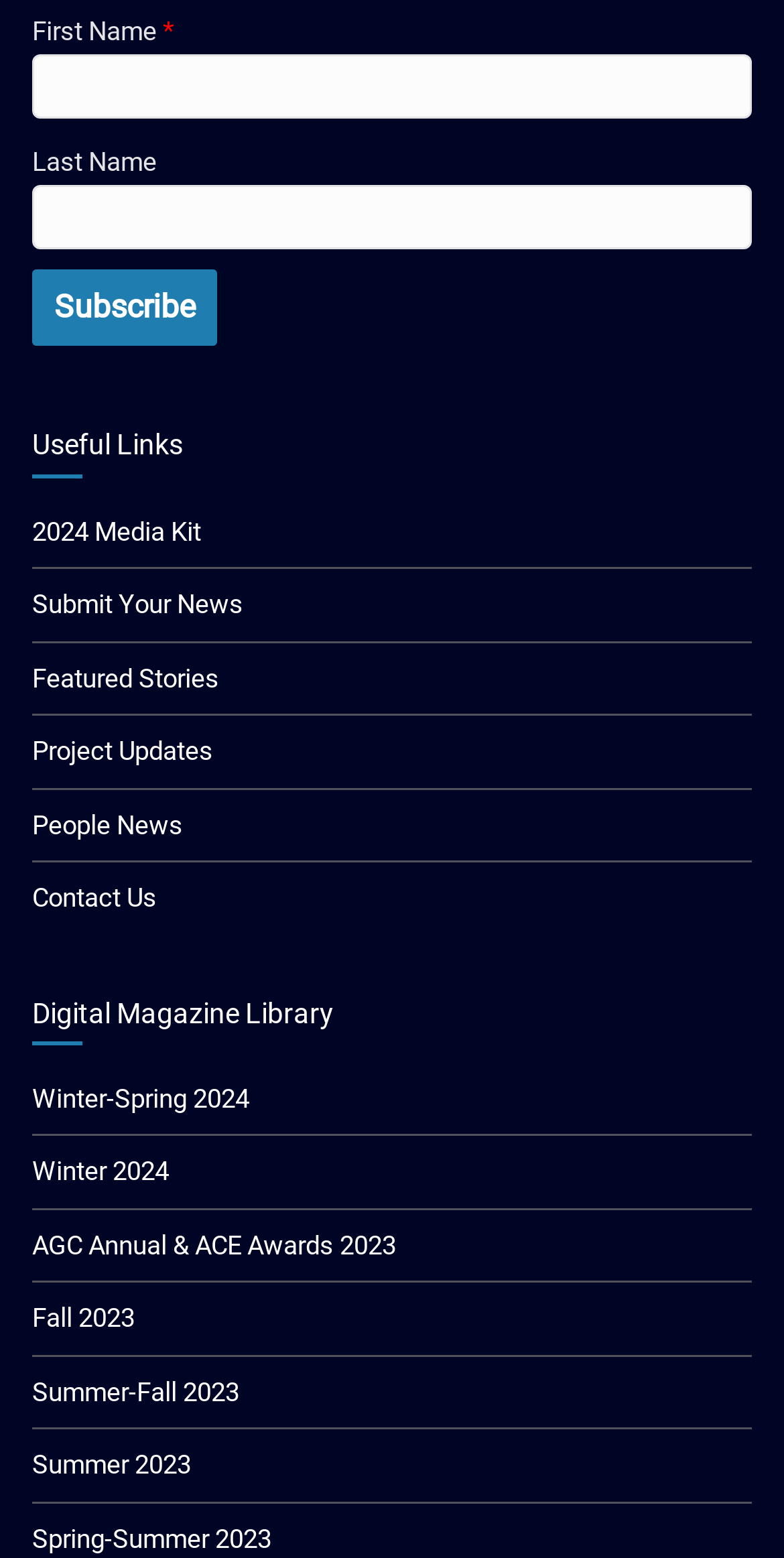What is the title of the second section?
Based on the visual, give a brief answer using one word or a short phrase.

Digital Magazine Library